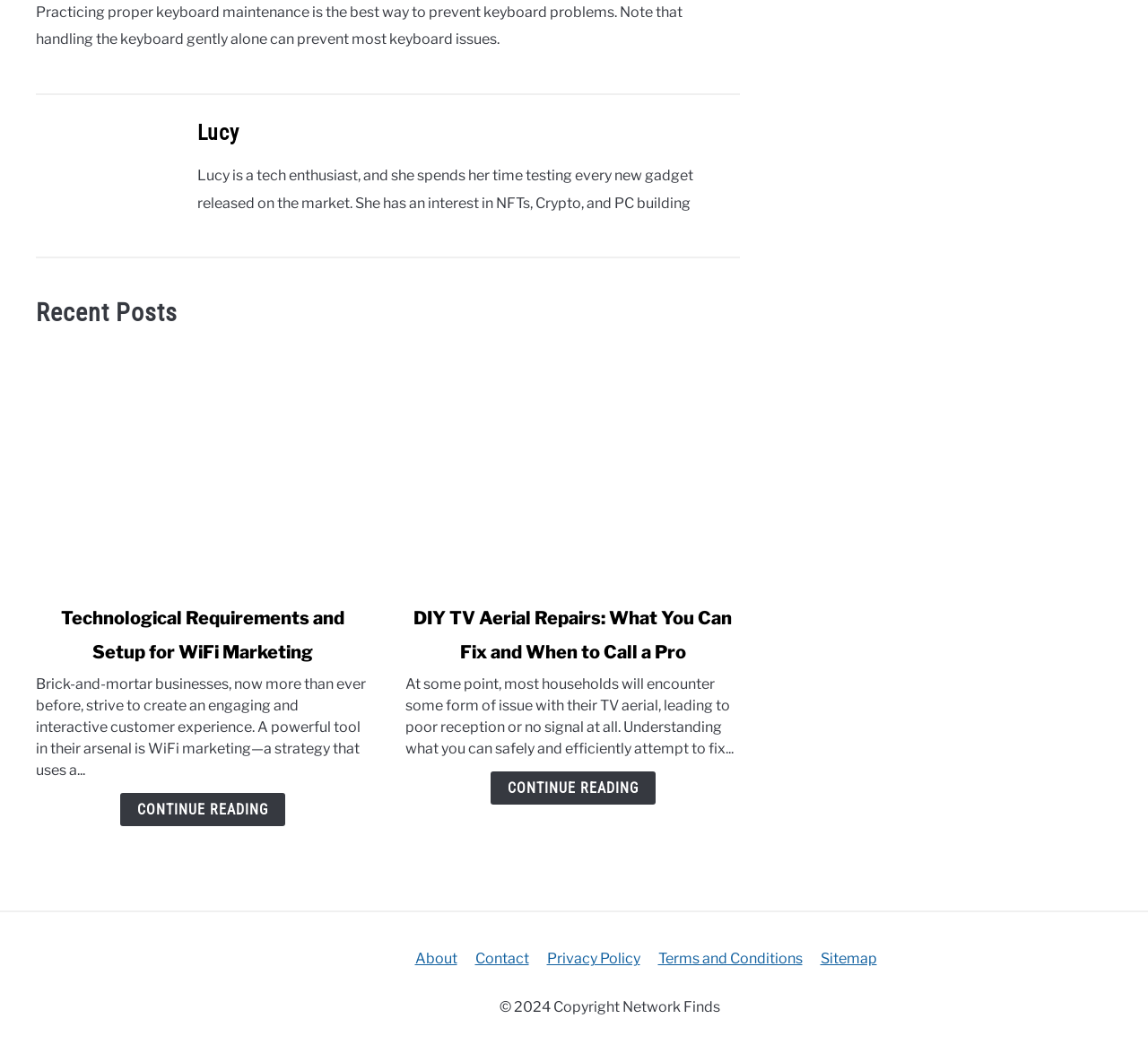Please locate the UI element described by "Continue Reading" and provide its bounding box coordinates.

[0.105, 0.758, 0.249, 0.79]